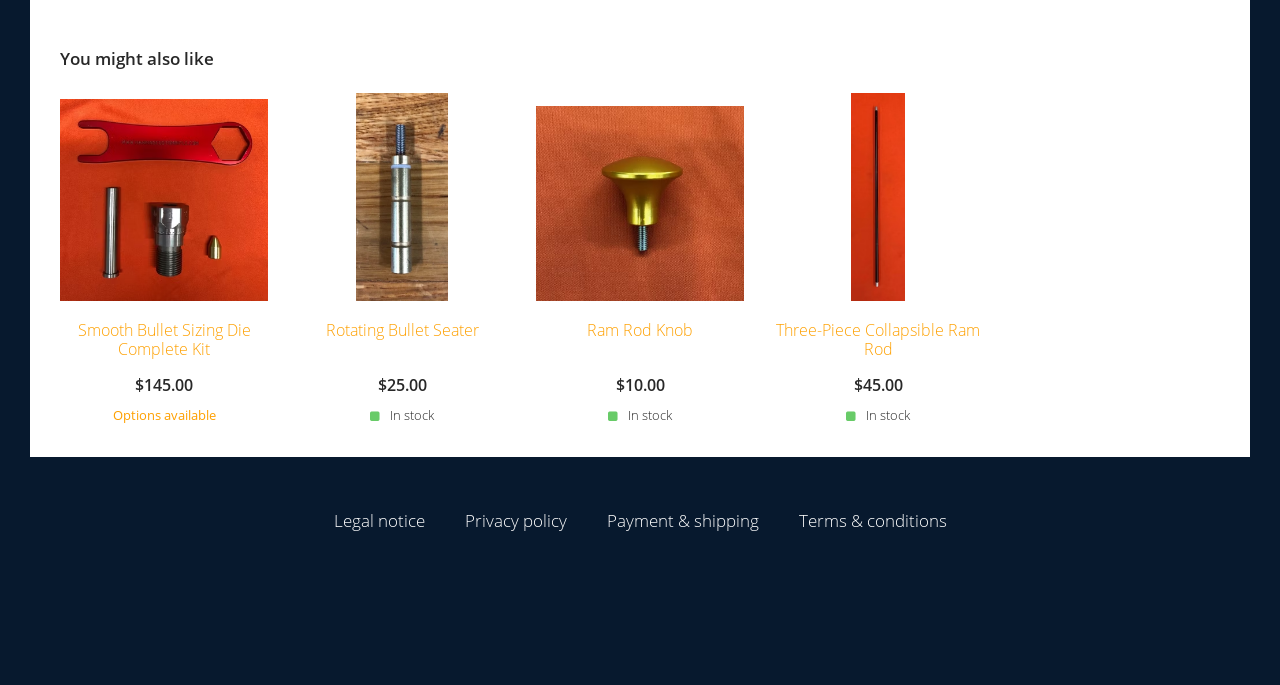Find the bounding box coordinates of the element to click in order to complete this instruction: "View Three-Piece Collapsible Ram Rod". The bounding box coordinates must be four float numbers between 0 and 1, denoted as [left, top, right, bottom].

[0.605, 0.135, 0.767, 0.54]